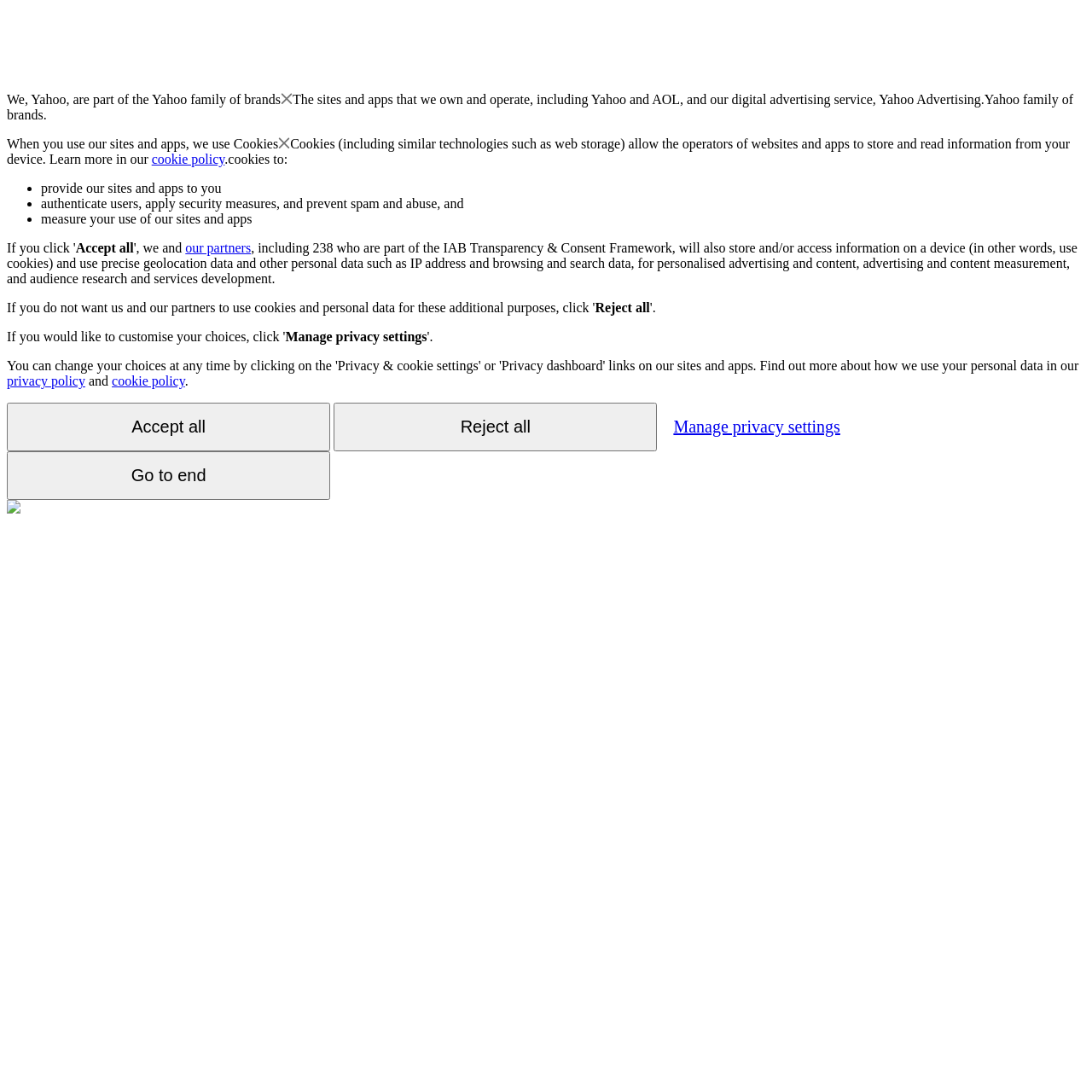Describe the entire webpage, focusing on both content and design.

The webpage appears to be a privacy policy or consent page for Yahoo. At the top, there is a brief introduction stating that Yahoo is part of the Yahoo family of brands. Below this, there is a section explaining how Yahoo uses cookies and other technologies to store and read information from devices. This section includes a link to the cookie policy.

The page then lists the purposes for which cookies are used, including providing sites and apps, authenticating users, applying security measures, and measuring site and app usage. Each of these points is marked with a bullet point.

Following this, there are three buttons: "Accept all", "Reject all", and "Manage privacy settings". The "Accept all" button is located near the top of the page, while the "Reject all" button is positioned below it. The "Manage privacy settings" button is located further down the page.

Additionally, there are links to the privacy policy and cookie policy, as well as a button labeled "Go to end" at the bottom of the page. There is also a small image at the bottom left corner of the page, although its contents are not specified.